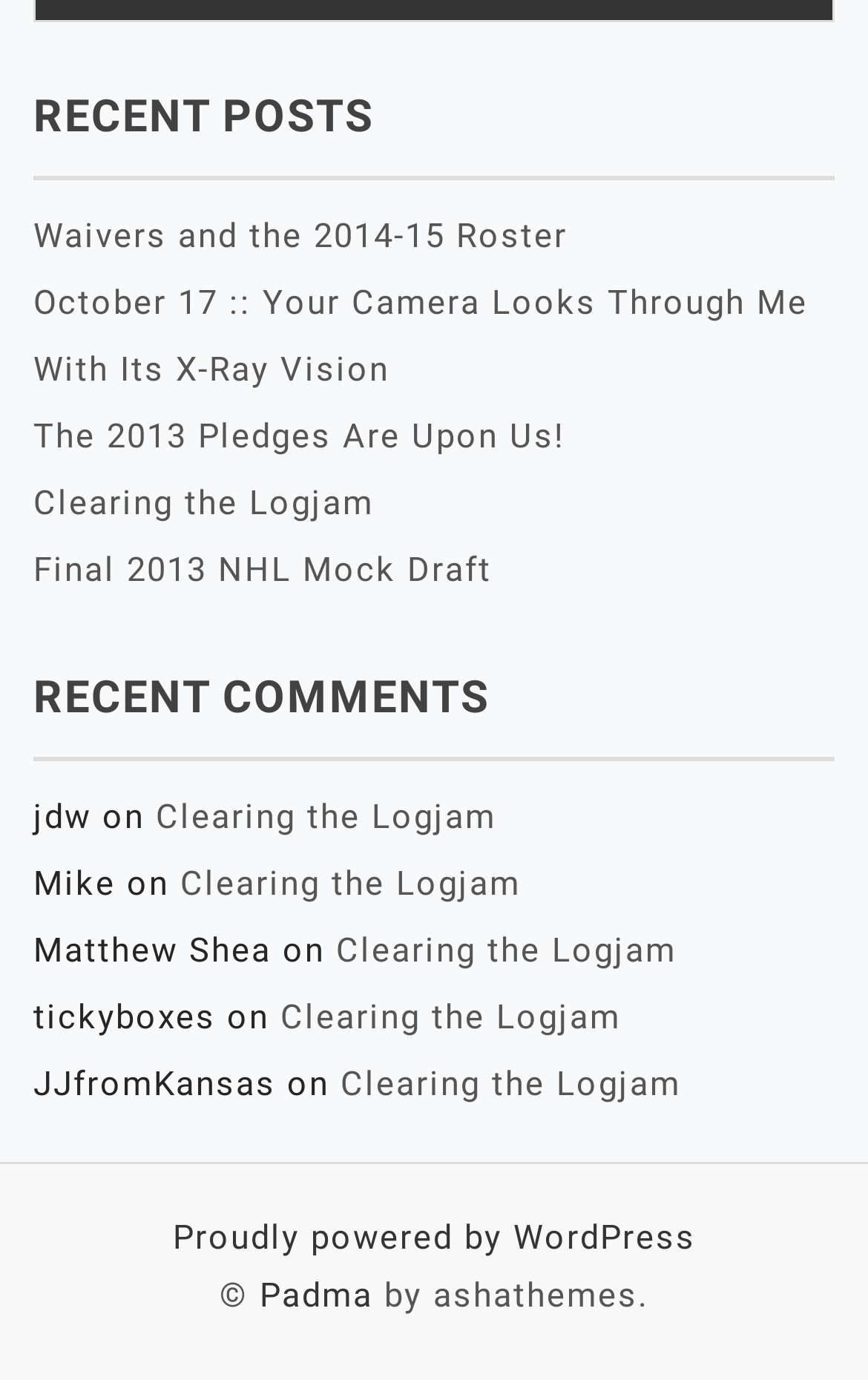Find the bounding box of the web element that fits this description: "Padma".

[0.299, 0.925, 0.429, 0.954]